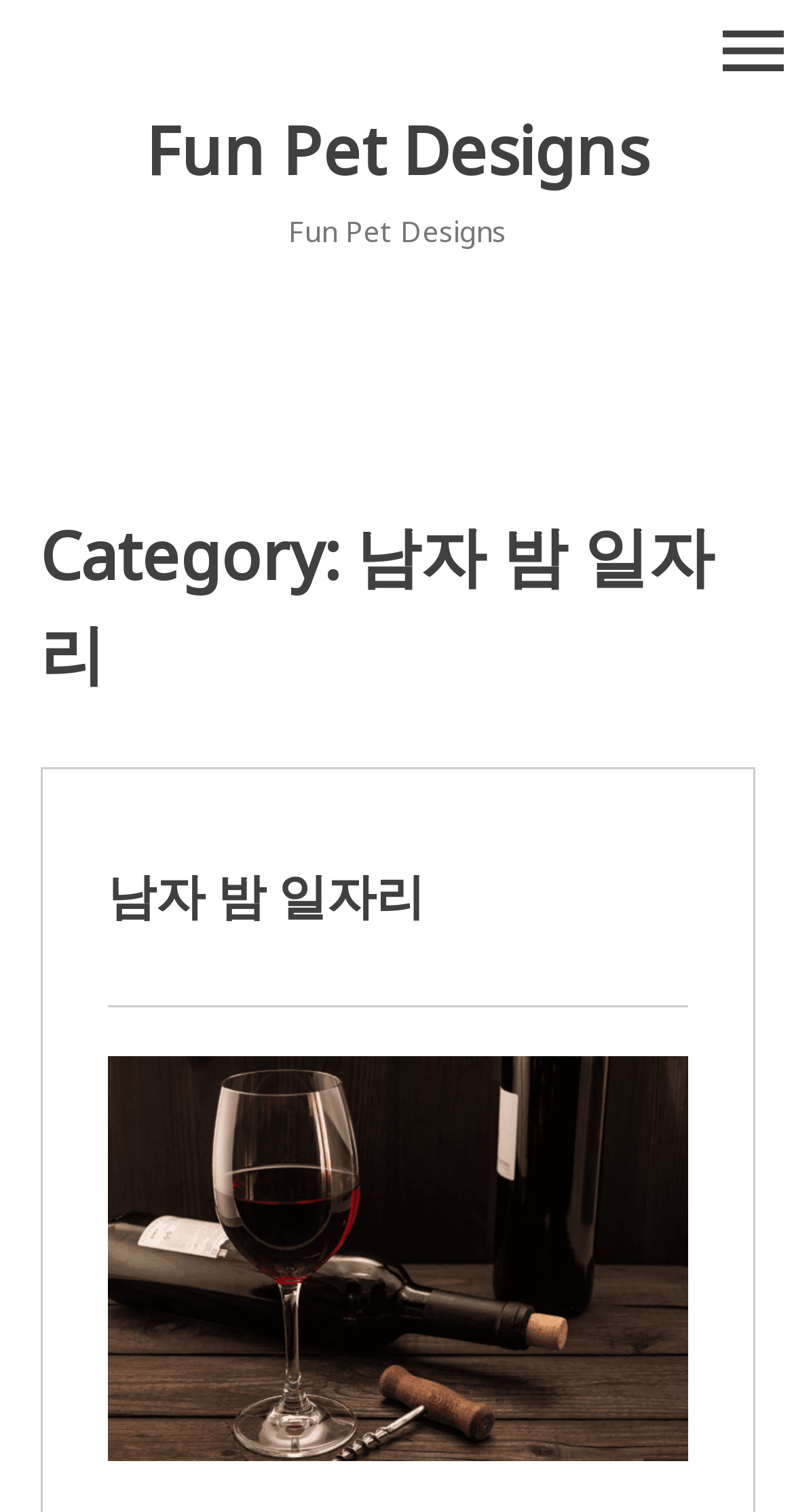Based on the image, please respond to the question with as much detail as possible:
Is the menu button expanded?

I checked the 'expanded' property of the button element with the text 'menu' and found it to be False, indicating that the menu is not expanded.